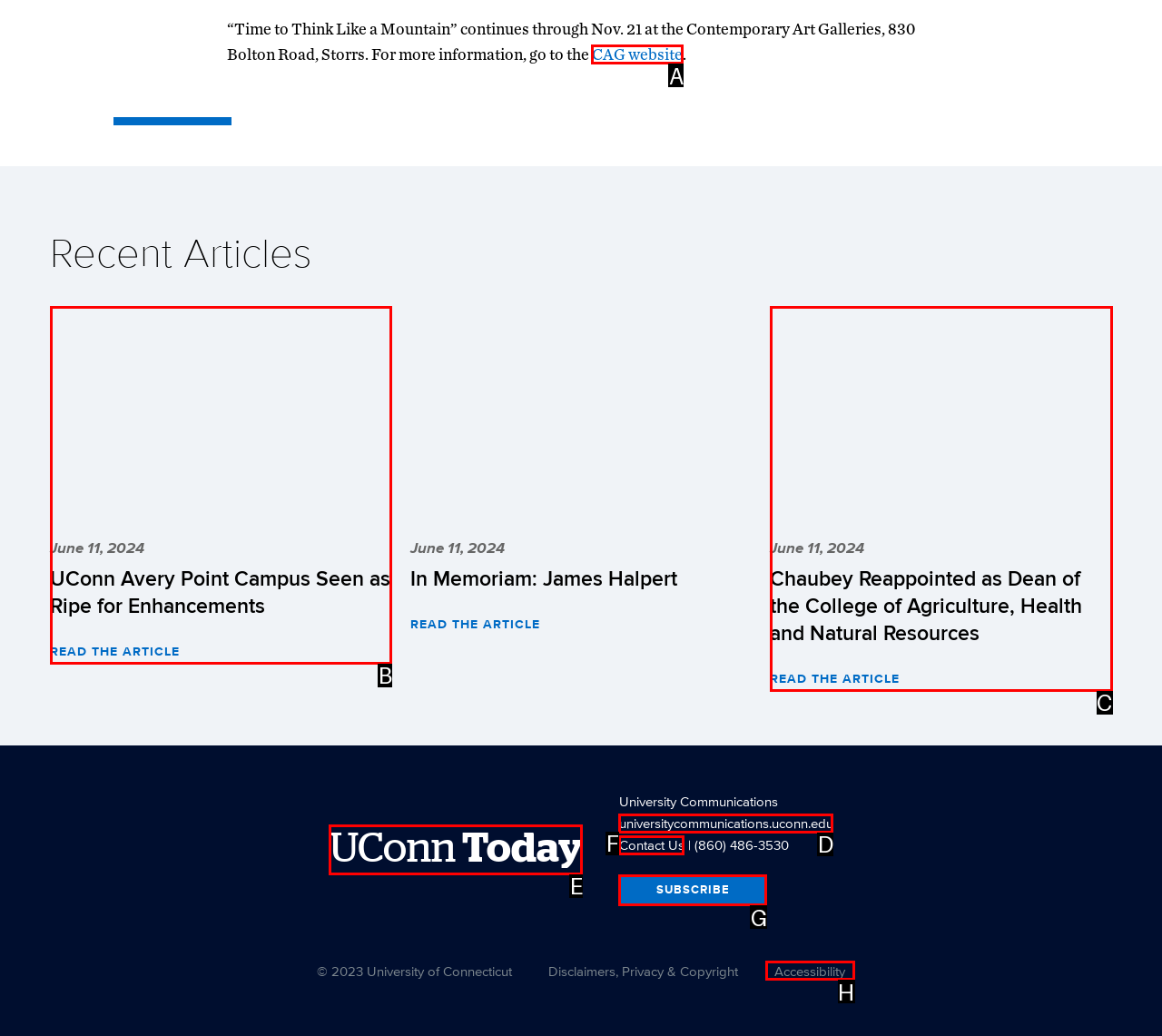Determine the HTML element to be clicked to complete the task: Visit the CAG website. Answer by giving the letter of the selected option.

A